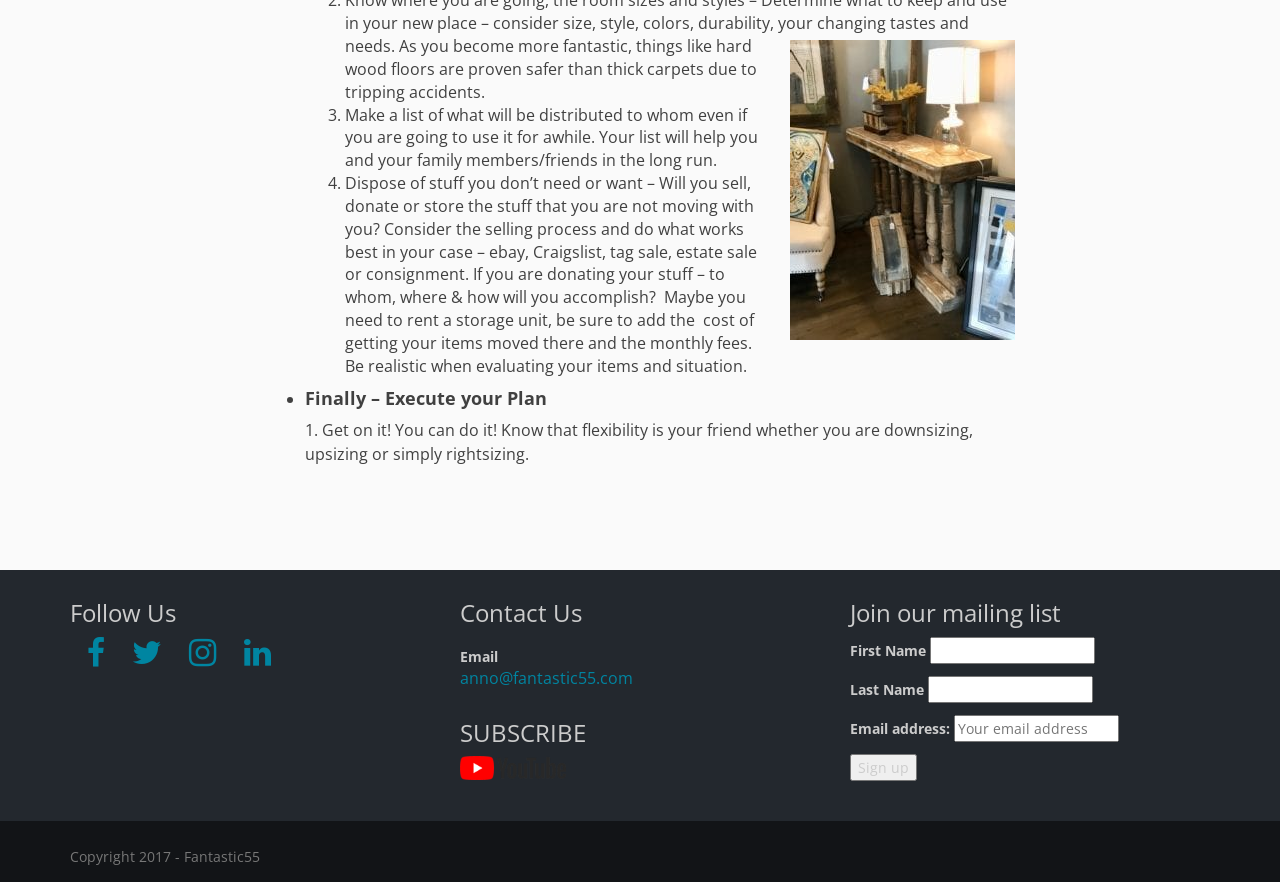Locate the bounding box coordinates of the region to be clicked to comply with the following instruction: "Follow us on Twitter". The coordinates must be four float numbers between 0 and 1, in the form [left, top, right, bottom].

[0.103, 0.733, 0.127, 0.758]